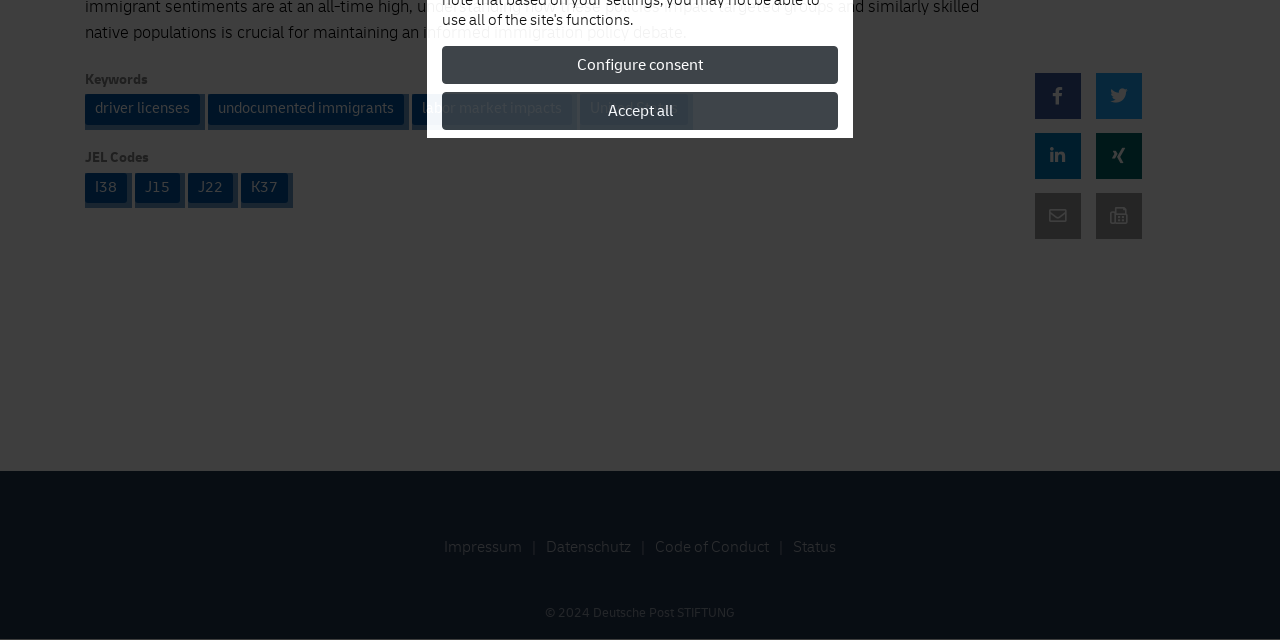Give the bounding box coordinates for this UI element: "labor market impacts". The coordinates should be four float numbers between 0 and 1, arranged as [left, top, right, bottom].

[0.322, 0.147, 0.447, 0.195]